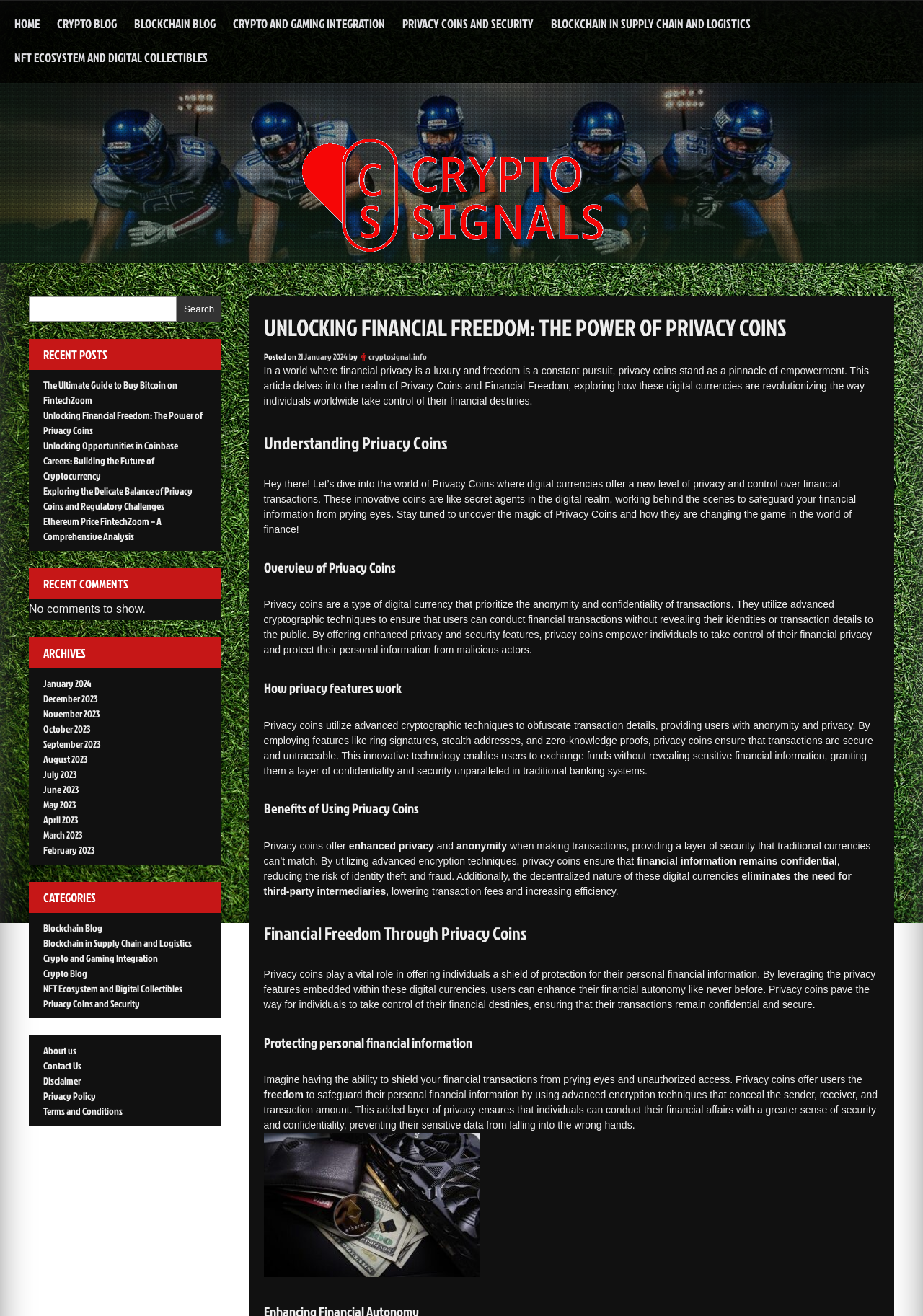With reference to the image, please provide a detailed answer to the following question: What is the date of the article?

The date of the article can be found below the title of the article, where it says 'Posted on 21 January 2024'.